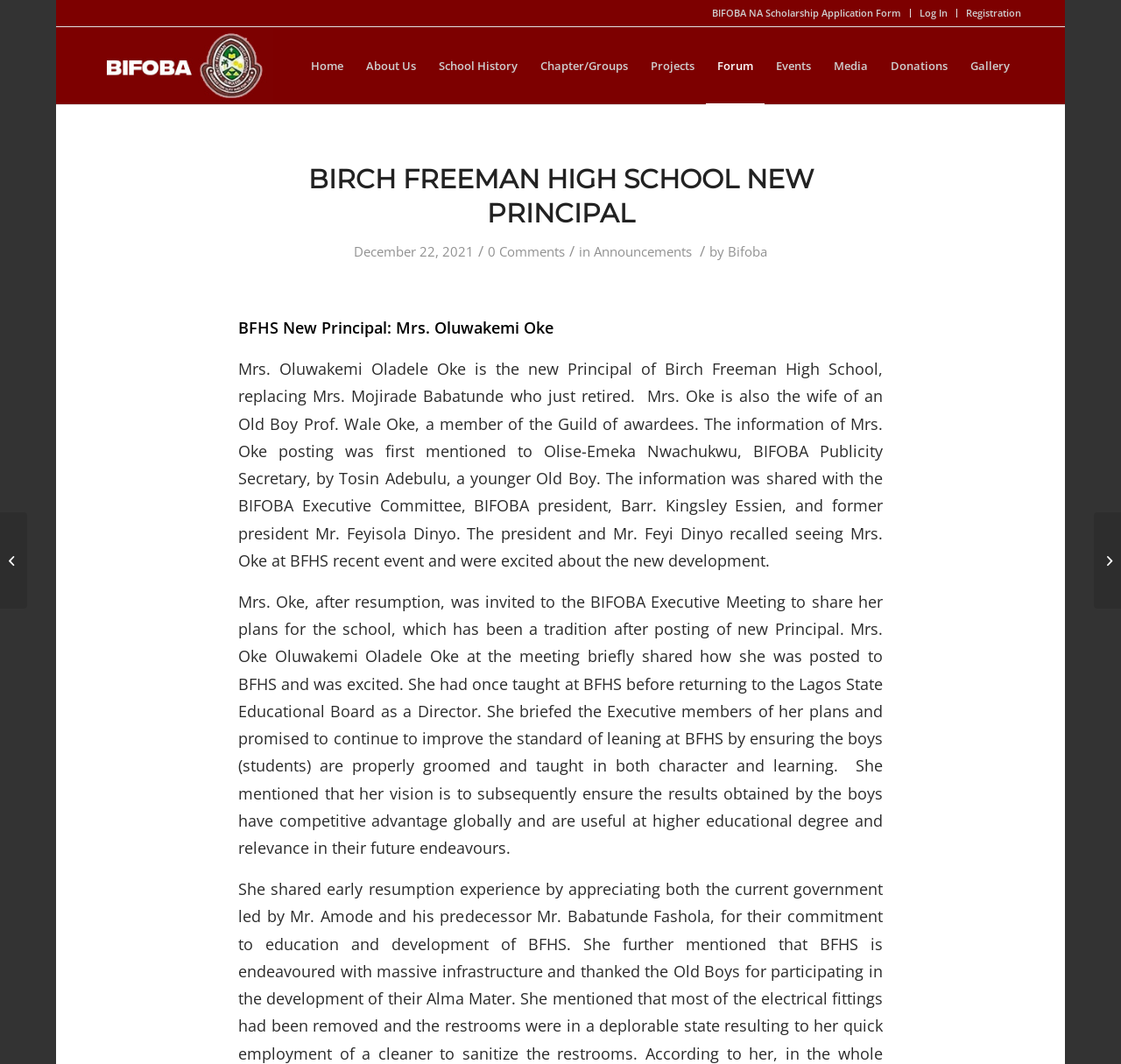What is the name of the previous Principal of Birch Freeman High School?
Based on the screenshot, provide a one-word or short-phrase response.

Mrs. Mojirade Babatunde